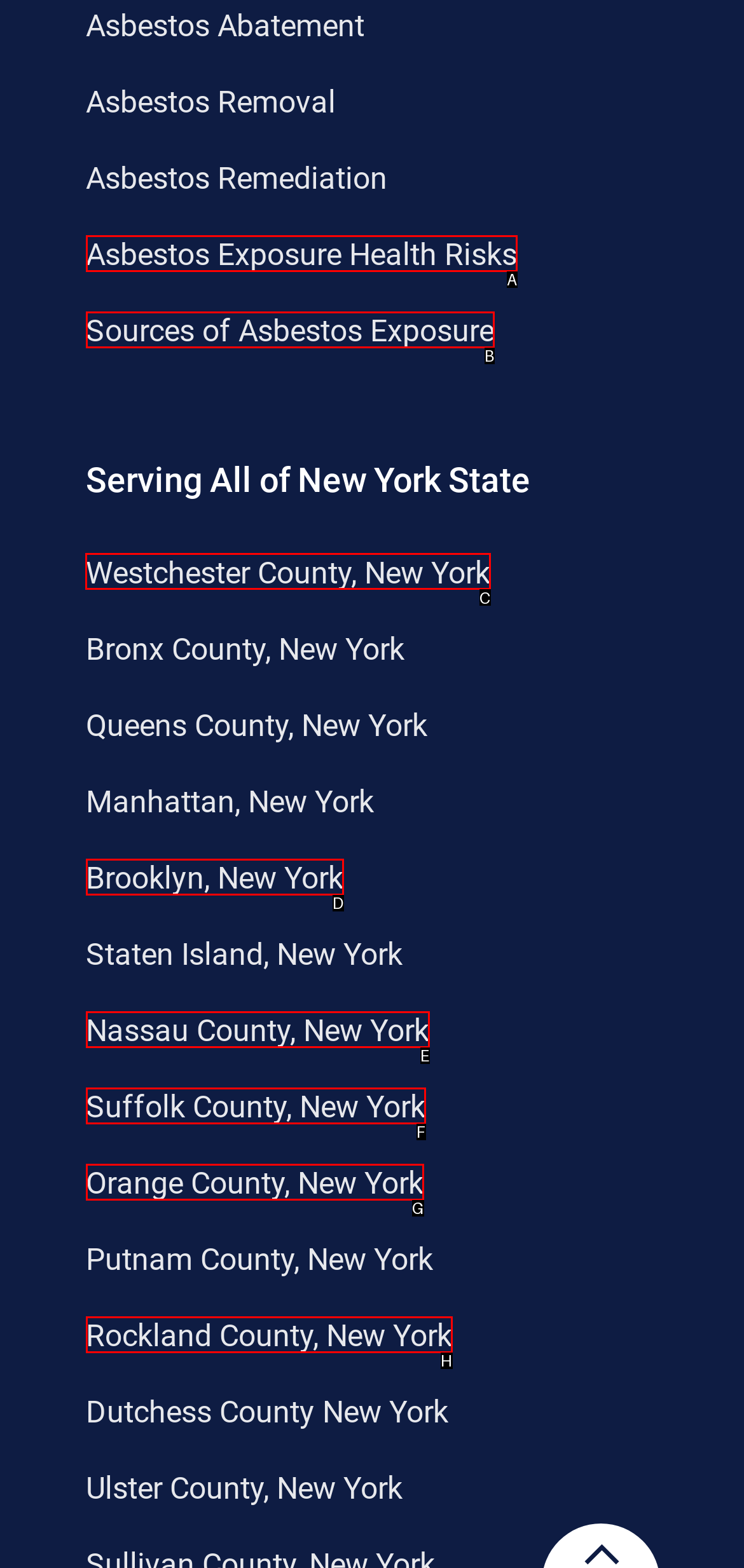Tell me which letter corresponds to the UI element that will allow you to Explore asbestos removal services in Westchester County. Answer with the letter directly.

C